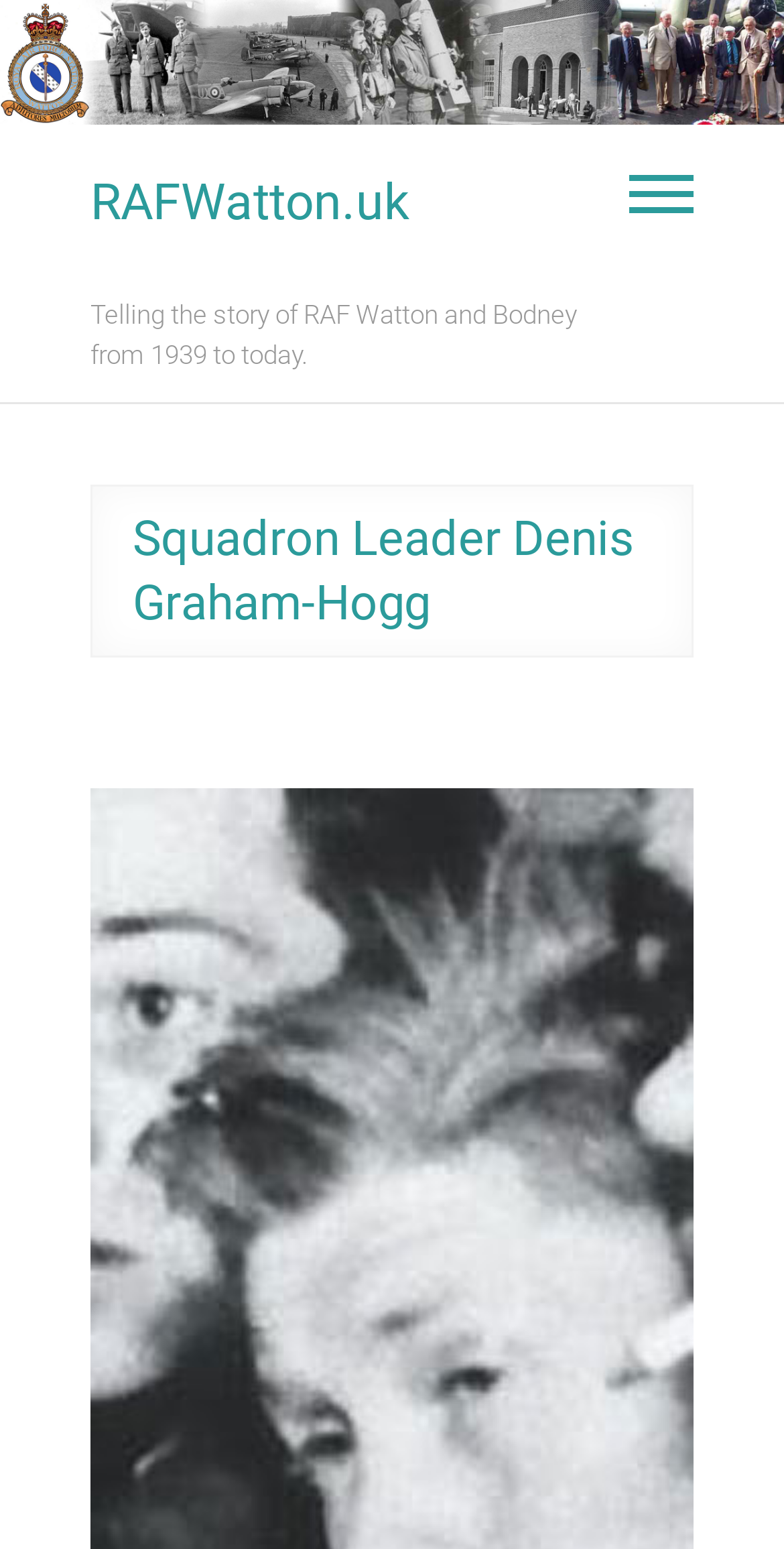Determine the bounding box coordinates for the UI element matching this description: "RAFWatton.uk".

[0.115, 0.111, 0.523, 0.152]